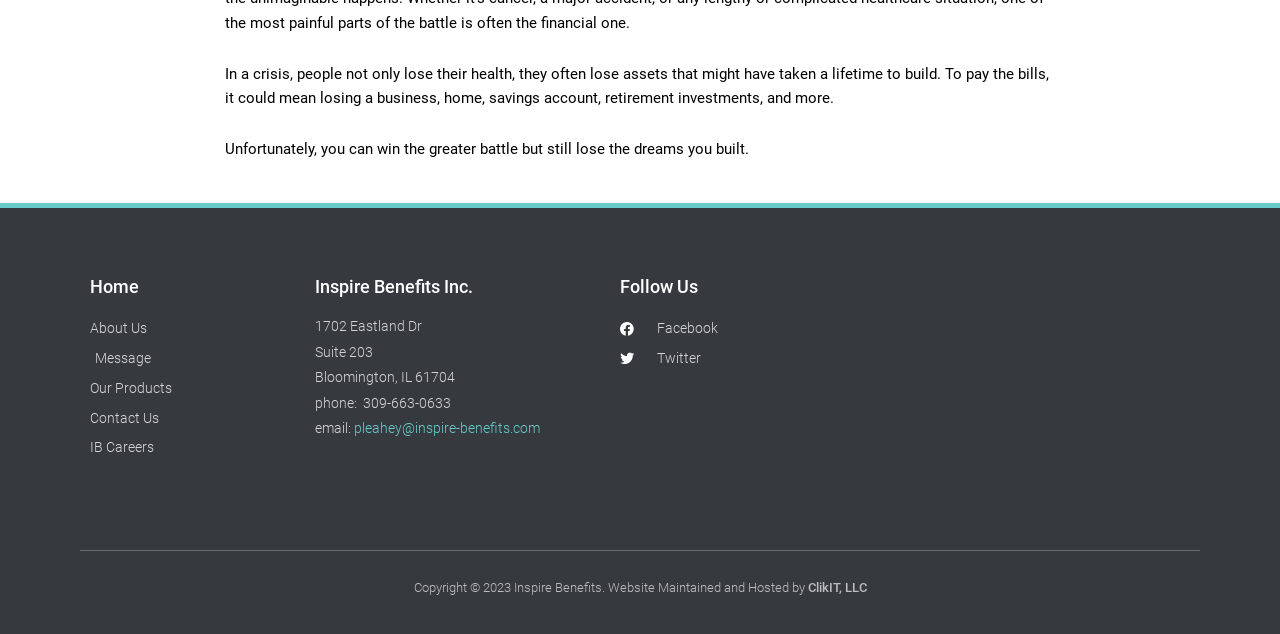Using the provided description Facebook, find the bounding box coordinates for the UI element. Provide the coordinates in (top-left x, top-left y, bottom-right x, bottom-right y) format, ensuring all values are between 0 and 1.

[0.484, 0.499, 0.93, 0.538]